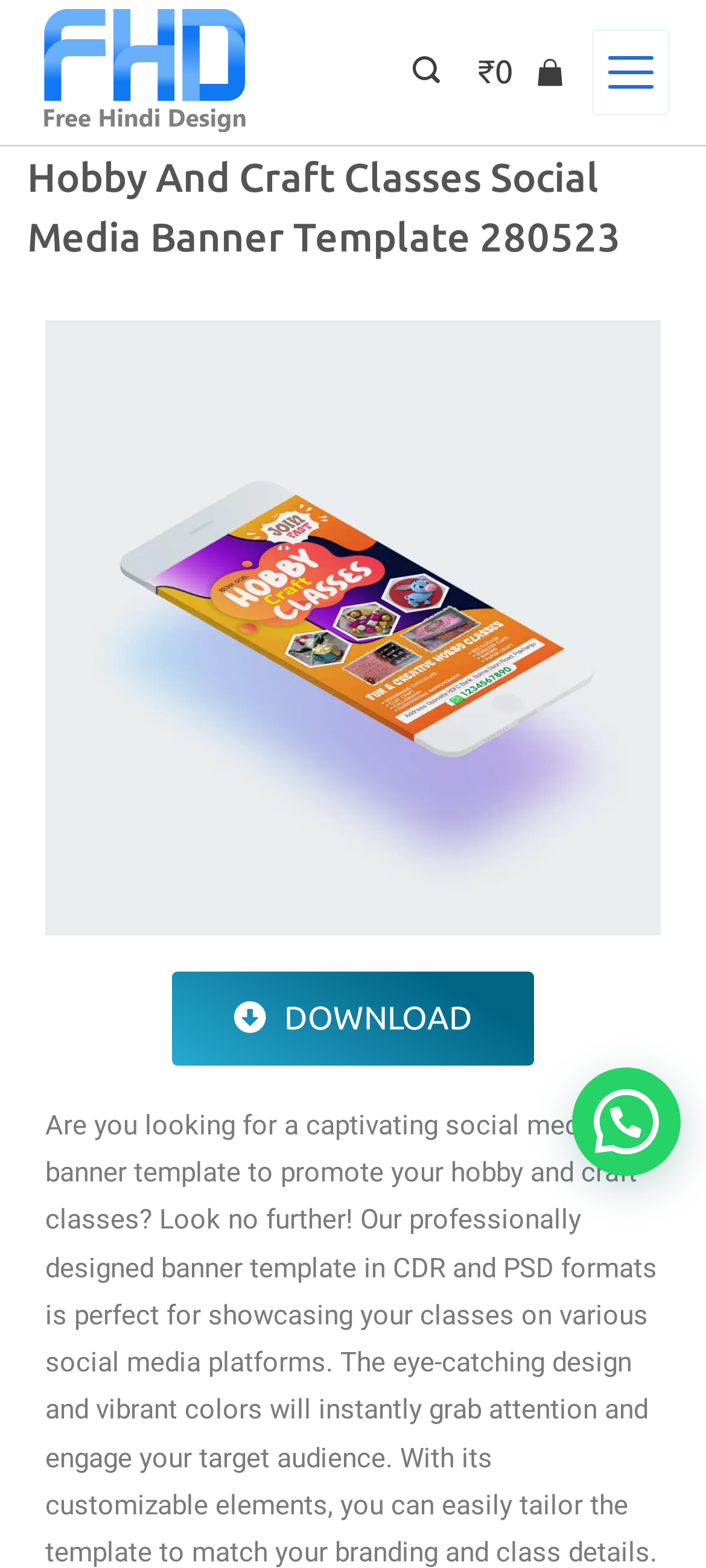Using the information in the image, could you please answer the following question in detail:
What is the template type promoted on this webpage?

I determined the template type by analyzing the overall structure and content of the webpage, which suggests that it is promoting a social media banner template for hobby and craft classes.